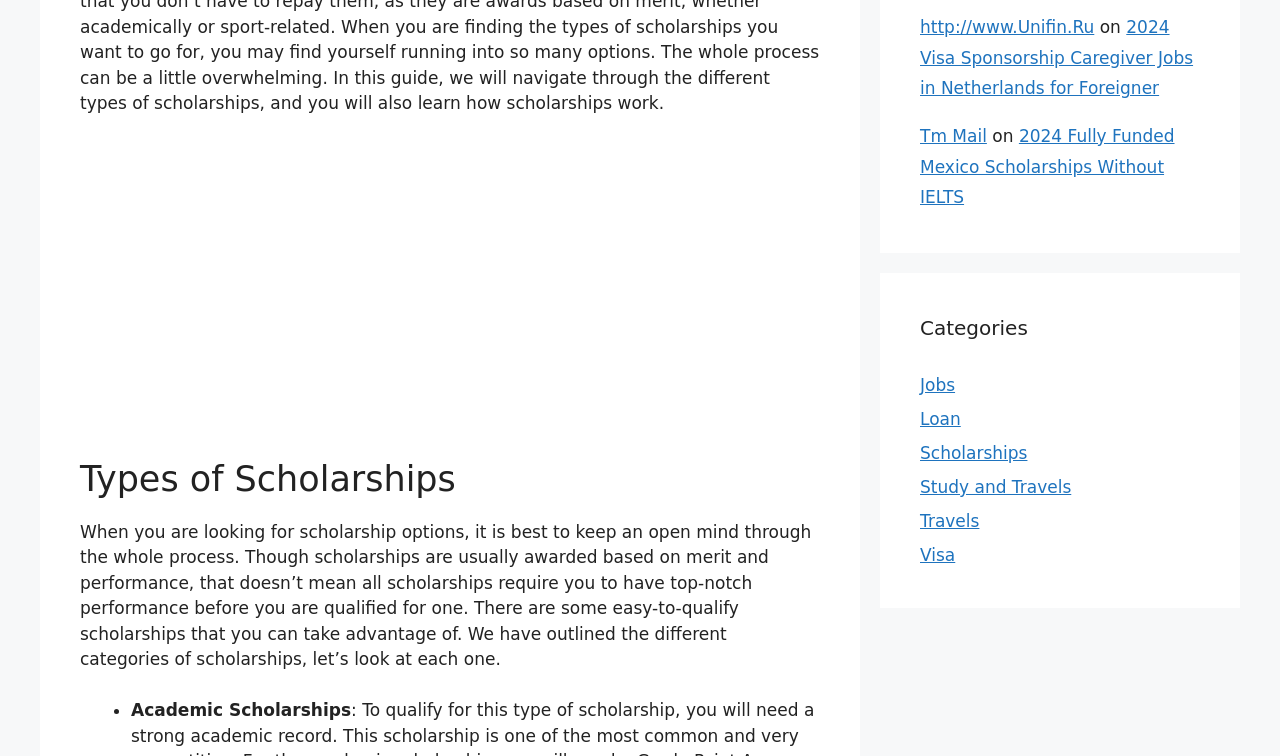Please find the bounding box coordinates for the clickable element needed to perform this instruction: "Click on 'Visa'".

[0.719, 0.721, 0.746, 0.747]